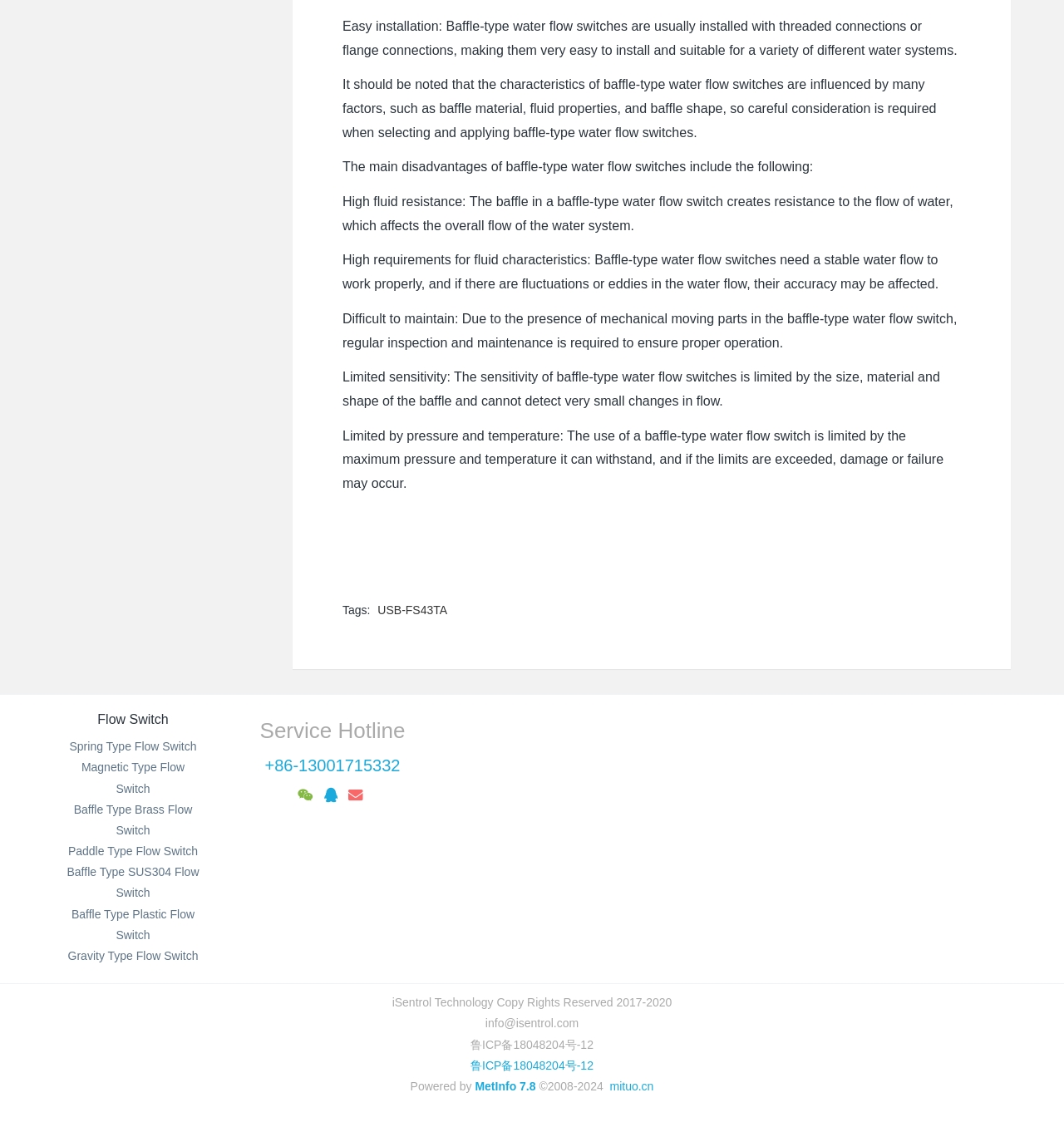Show the bounding box coordinates for the HTML element described as: "parent_node: Service Hotline".

[0.279, 0.701, 0.303, 0.717]